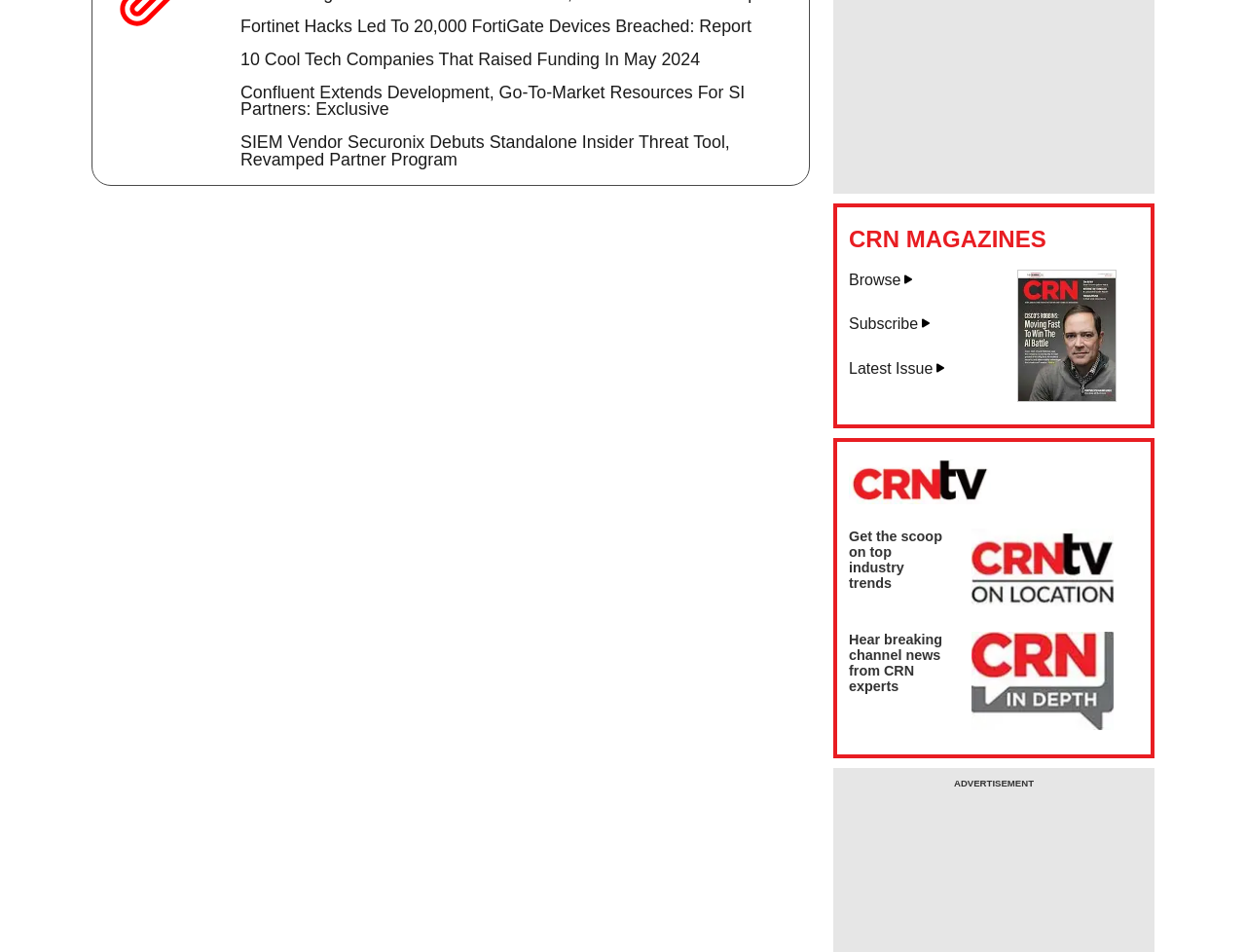Is there a call-to-action to get industry trends?
Refer to the image and provide a one-word or short phrase answer.

Yes